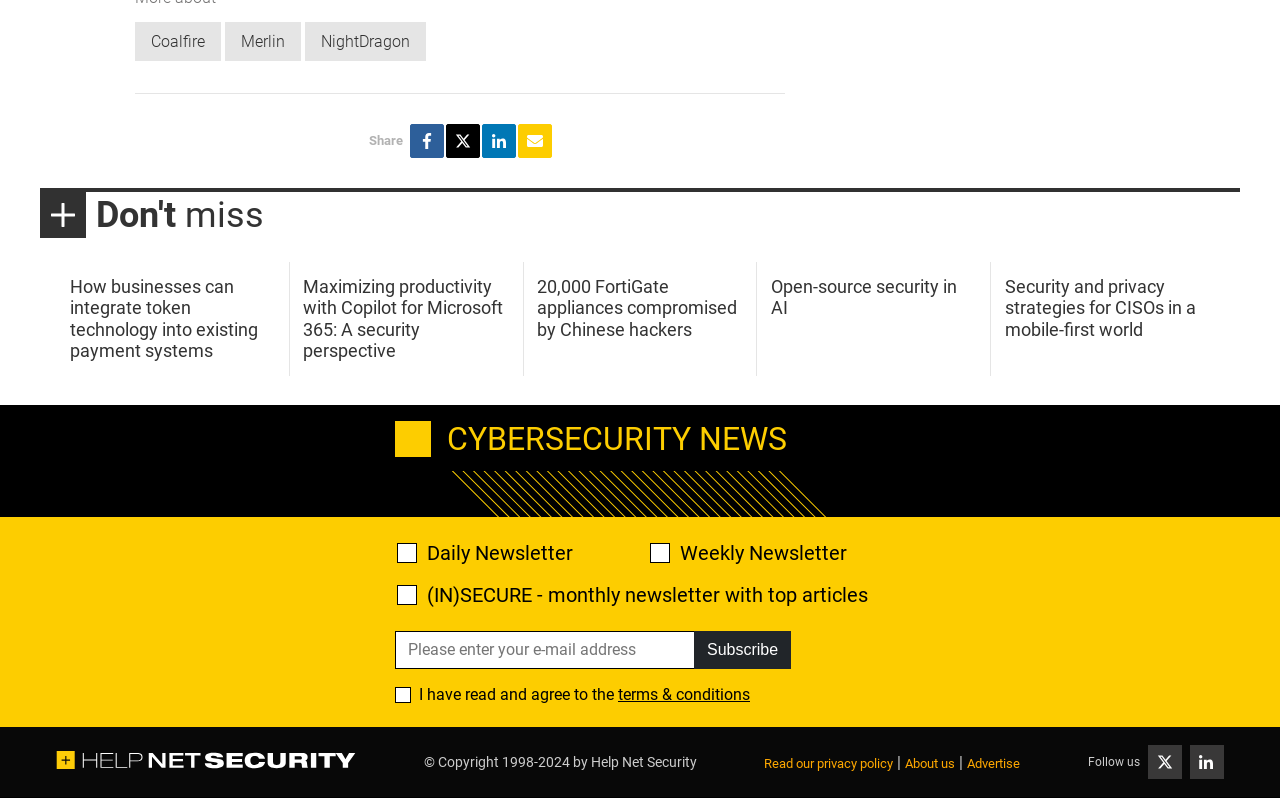Please identify the bounding box coordinates for the region that you need to click to follow this instruction: "Subscribe to the newsletter".

[0.542, 0.791, 0.618, 0.838]